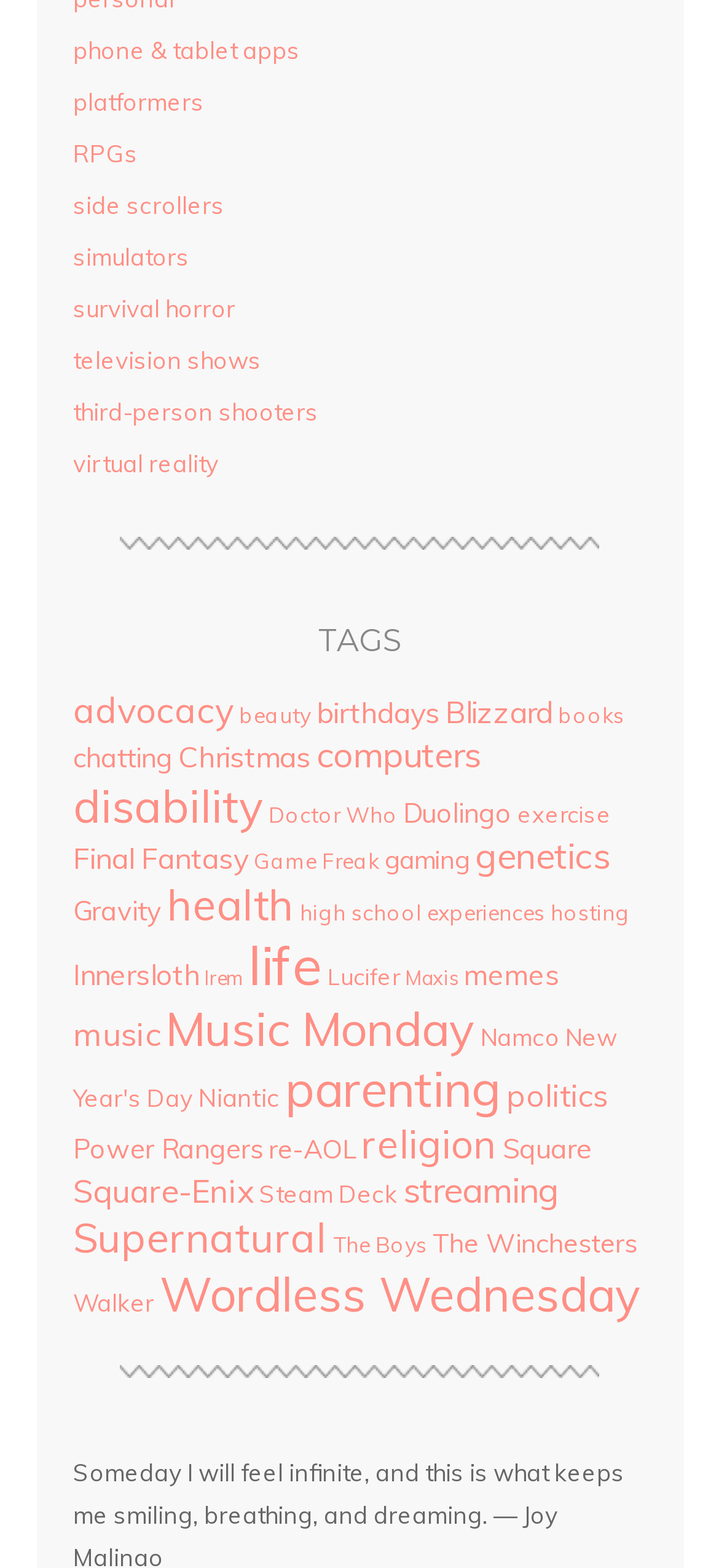Show the bounding box coordinates of the region that should be clicked to follow the instruction: "Check out 'Wordless Wednesday' posts."

[0.222, 0.806, 0.891, 0.844]